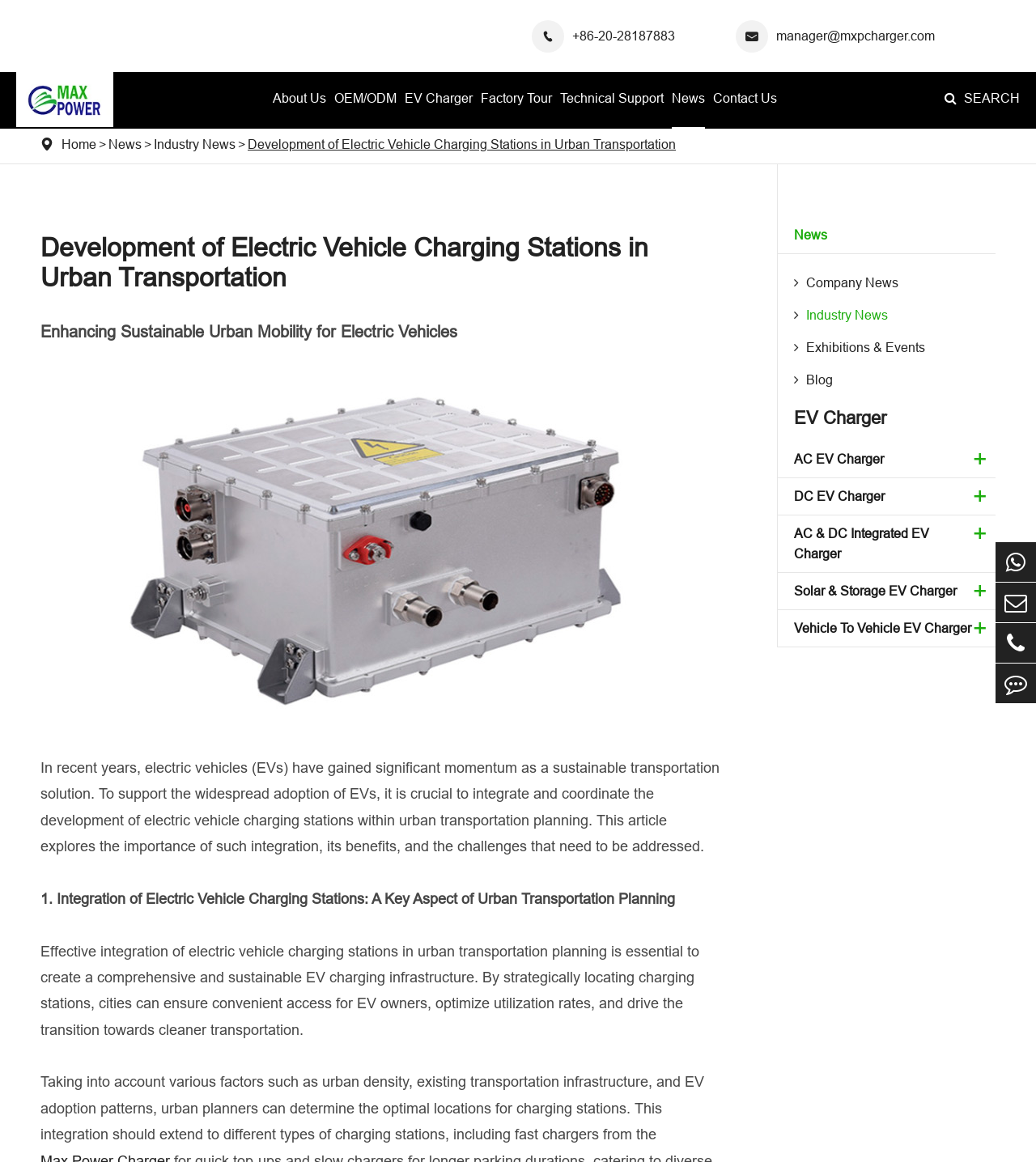What is the topic of the article?
Can you give a detailed and elaborate answer to the question?

I found the topic of the article by looking at the heading of the webpage, which is displayed in a large font size.